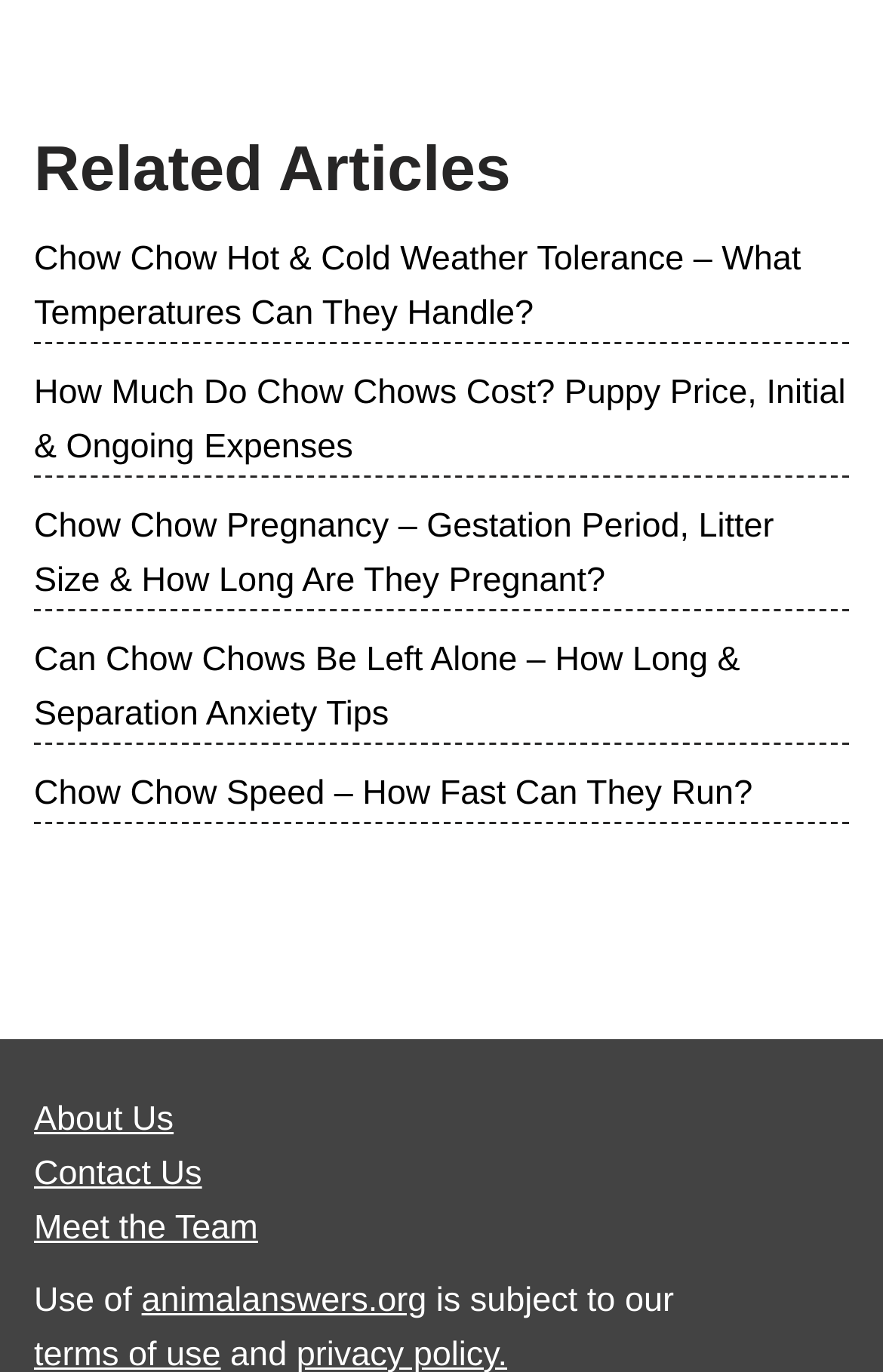Find the bounding box of the UI element described as: "animalanswers.org". The bounding box coordinates should be given as four float values between 0 and 1, i.e., [left, top, right, bottom].

[0.16, 0.934, 0.483, 0.962]